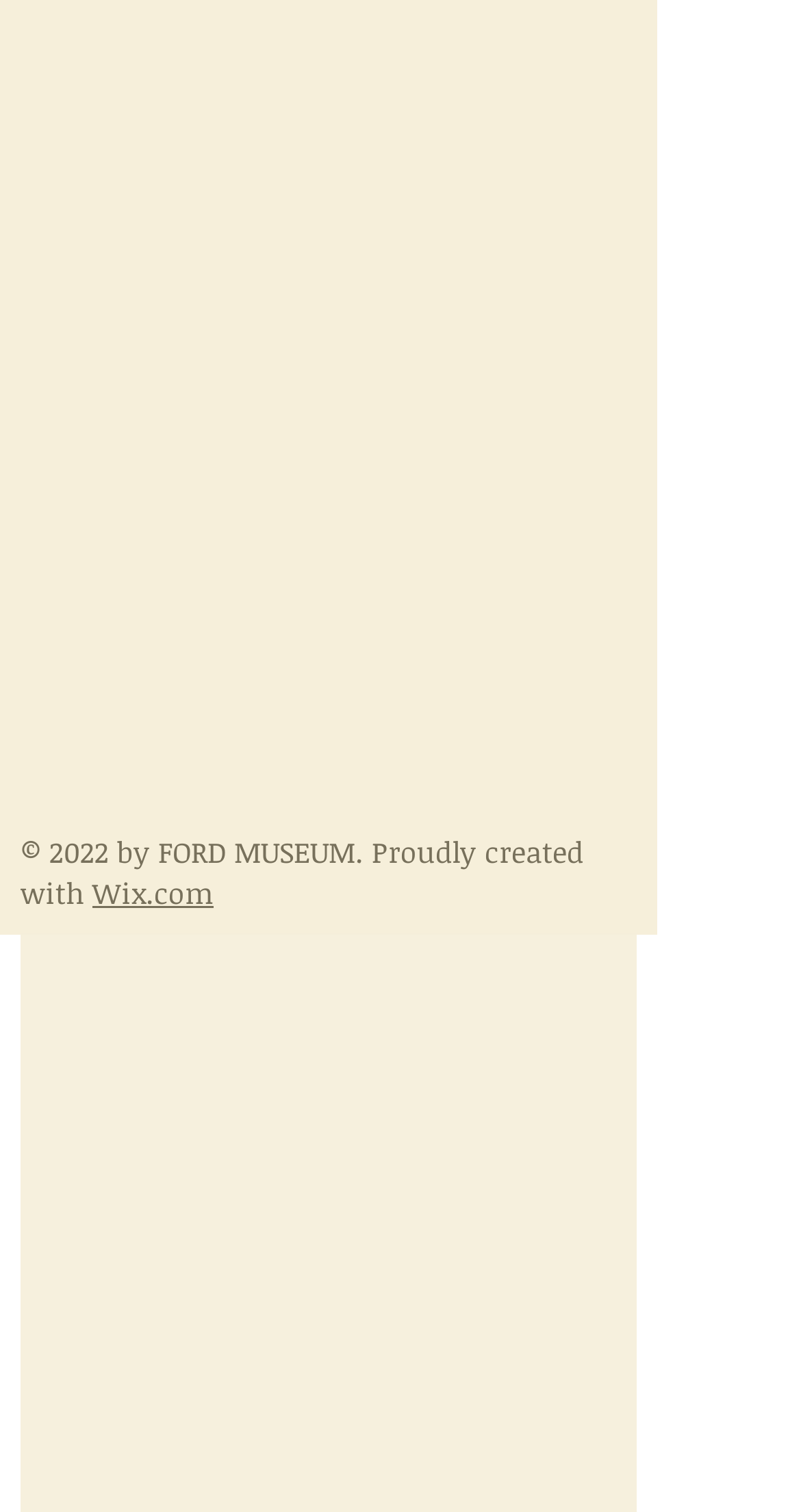Answer the question below in one word or phrase:
What is the name of the platform used to create the webpage?

Wix.com